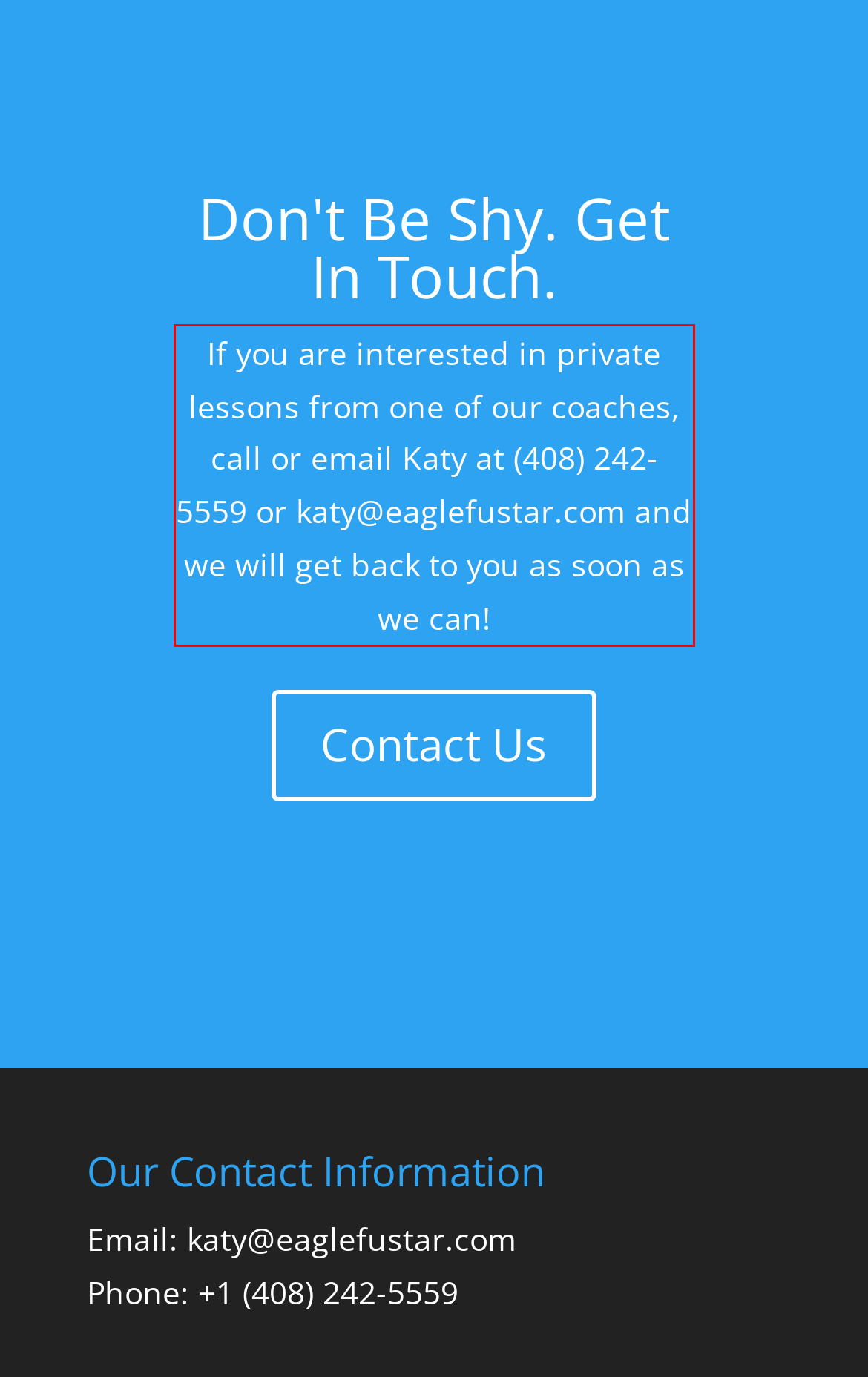In the screenshot of the webpage, find the red bounding box and perform OCR to obtain the text content restricted within this red bounding box.

If you are interested in private lessons from one of our coaches, call or email Katy at (408) 242-5559 or katy@eaglefustar.com and we will get back to you as soon as we can!